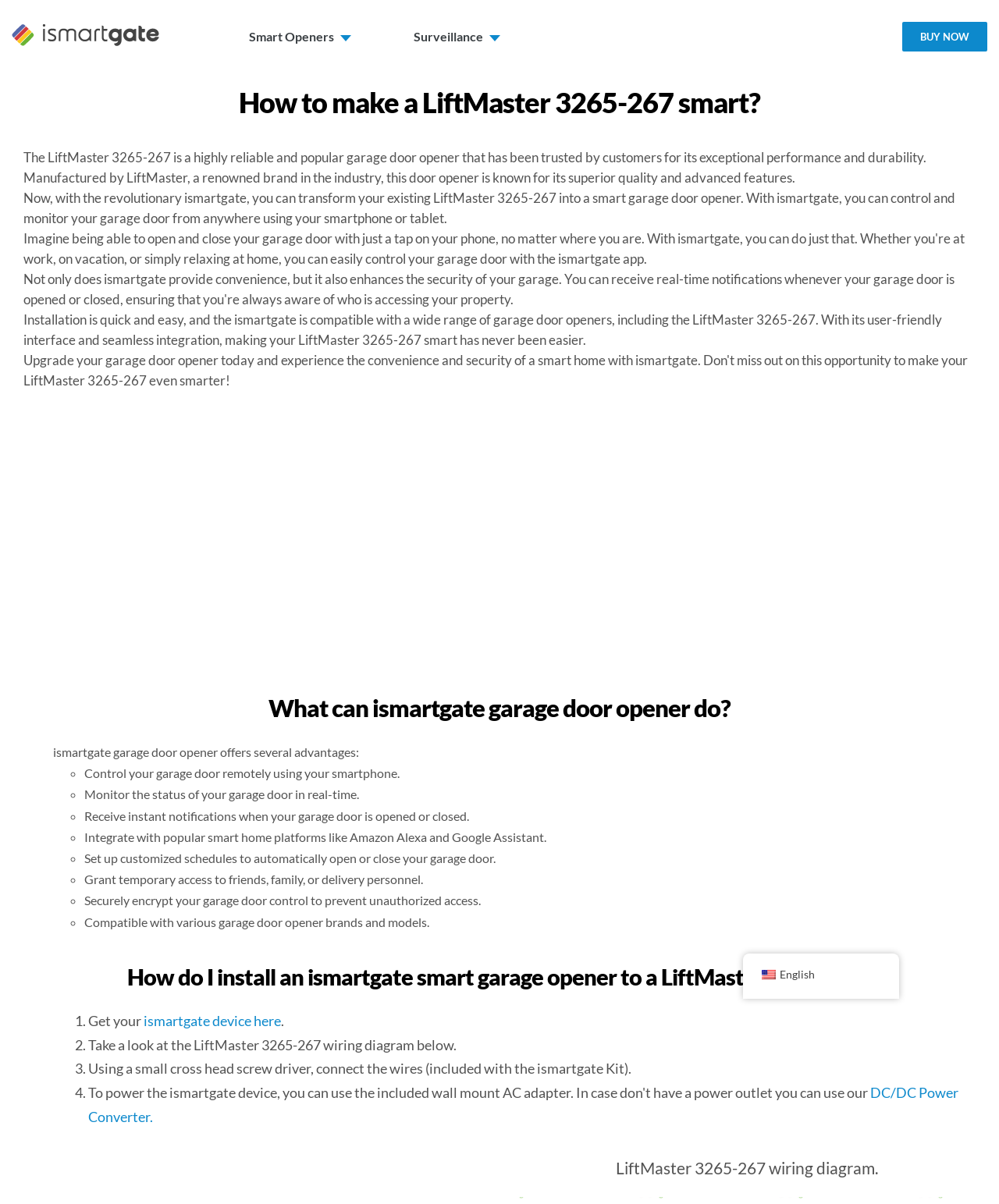Respond with a single word or phrase:
What is the brand of the garage door opener?

LiftMaster